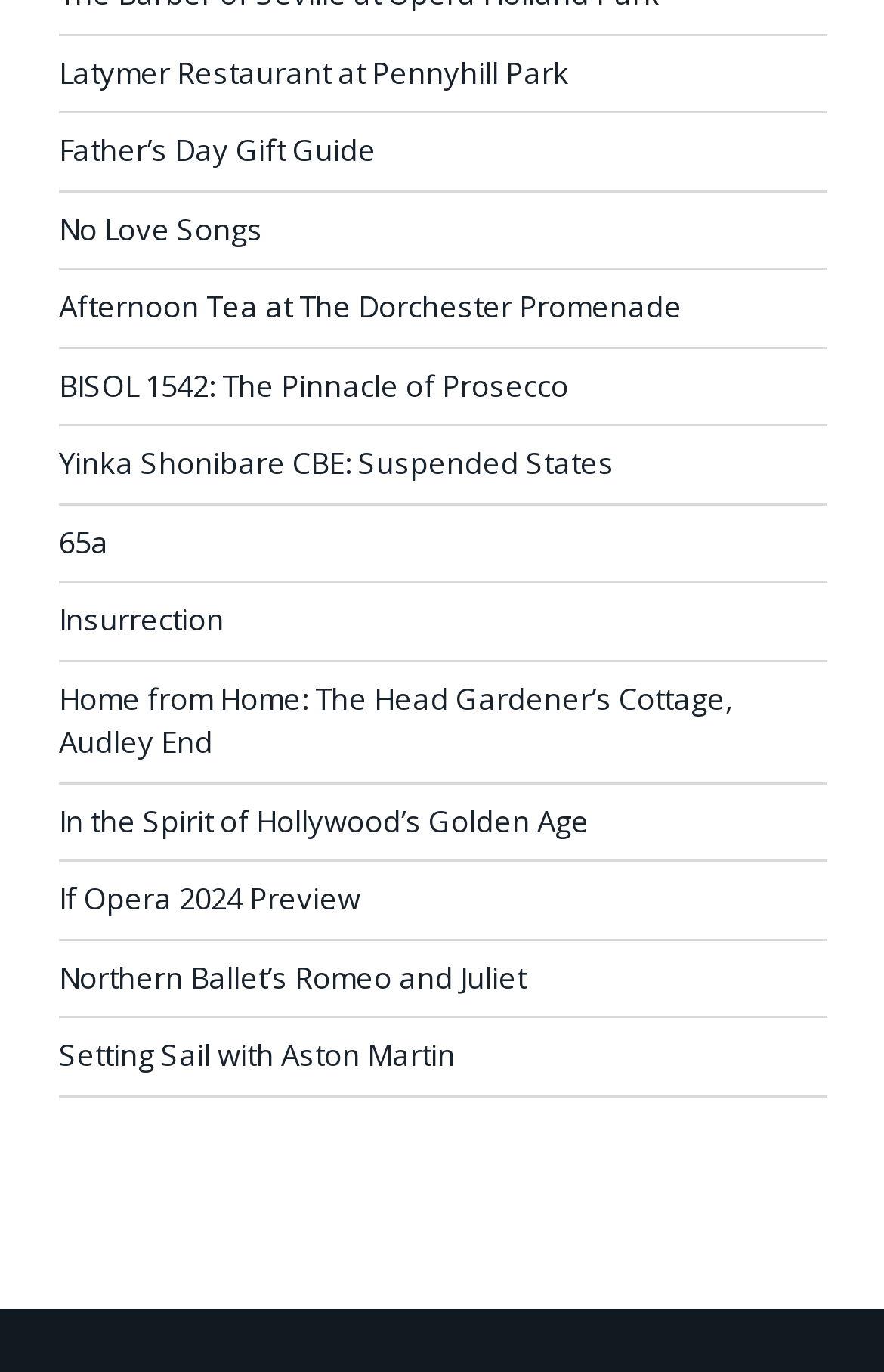Determine the coordinates of the bounding box for the clickable area needed to execute this instruction: "Click on Latymer Restaurant at Pennyhill Park".

[0.067, 0.037, 0.644, 0.067]